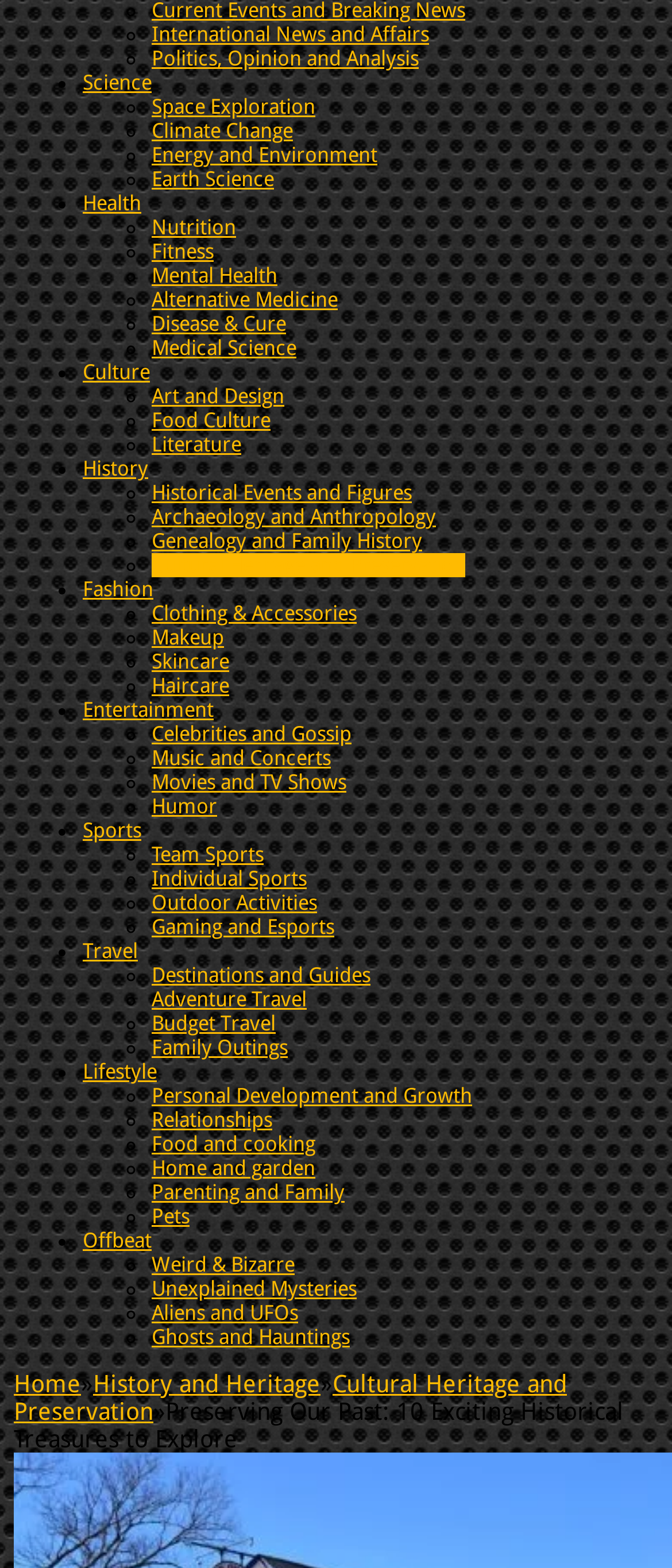Provide the bounding box coordinates of the UI element this sentence describes: "Ghosts and Hauntings".

[0.226, 0.845, 0.521, 0.861]